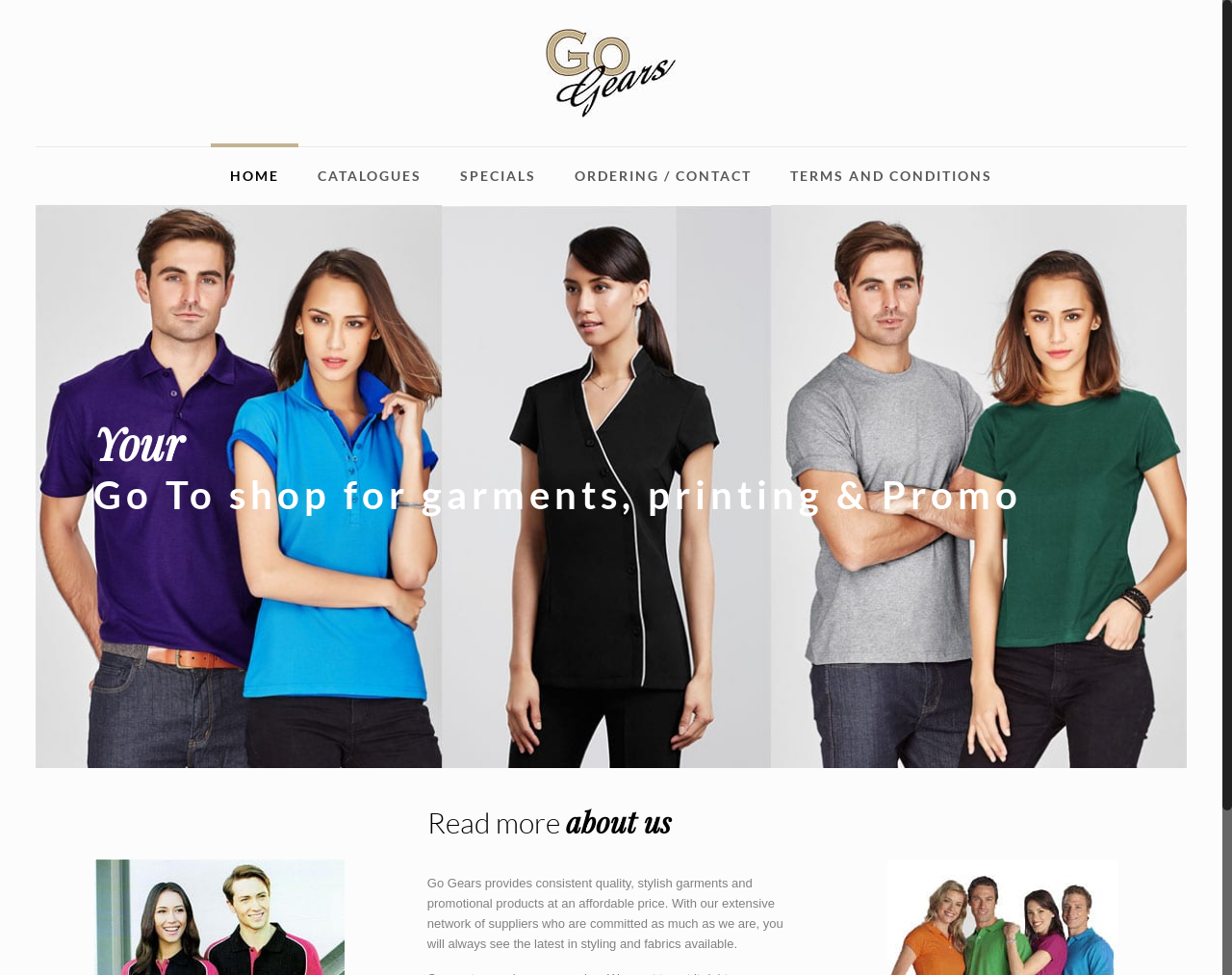What is the topic of the 'Read more about us' section?
Kindly give a detailed and elaborate answer to the question.

I found a heading element with the description 'Read more about us' which is likely to be a section about Go Gears itself. This suggests that the topic of this section is about Go Gears.